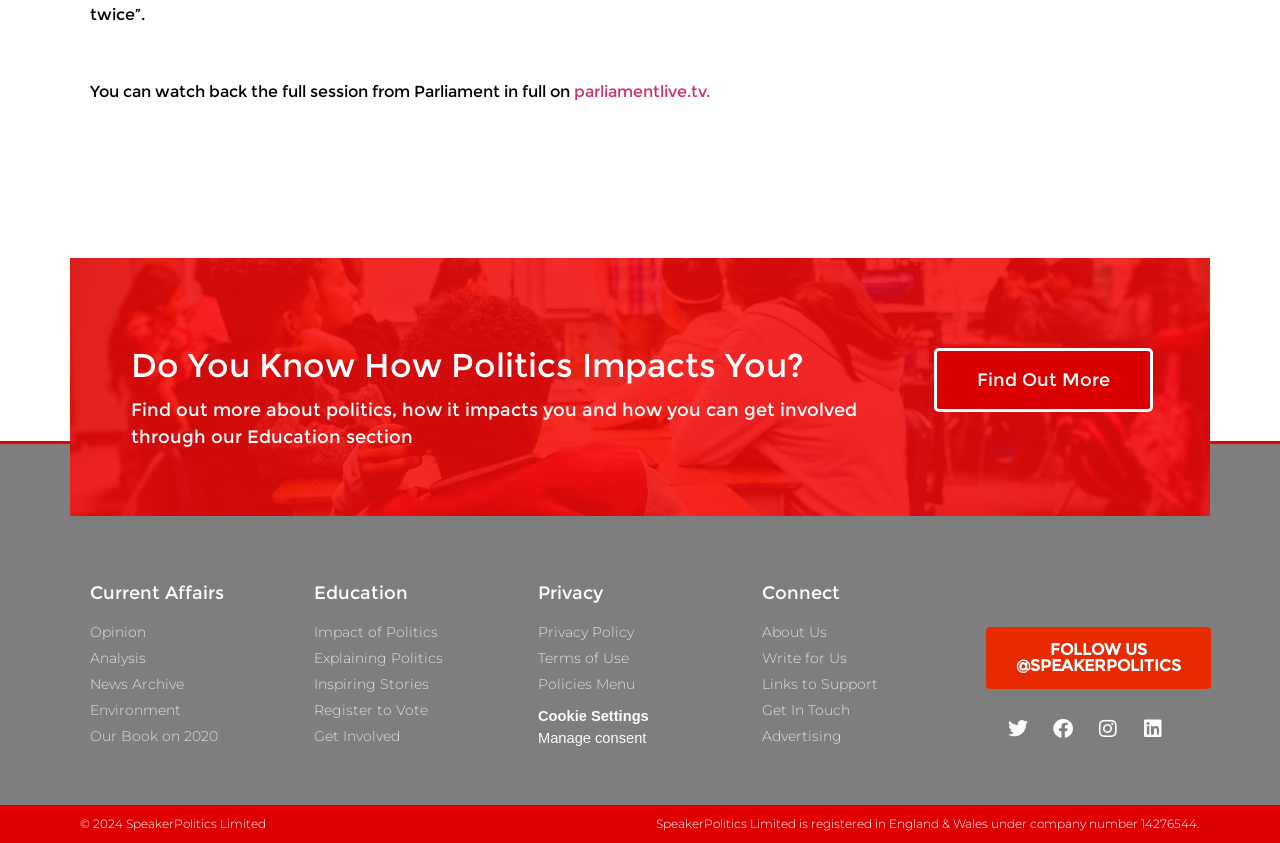Please find the bounding box coordinates of the element's region to be clicked to carry out this instruction: "Click on 'Contact Council'".

None